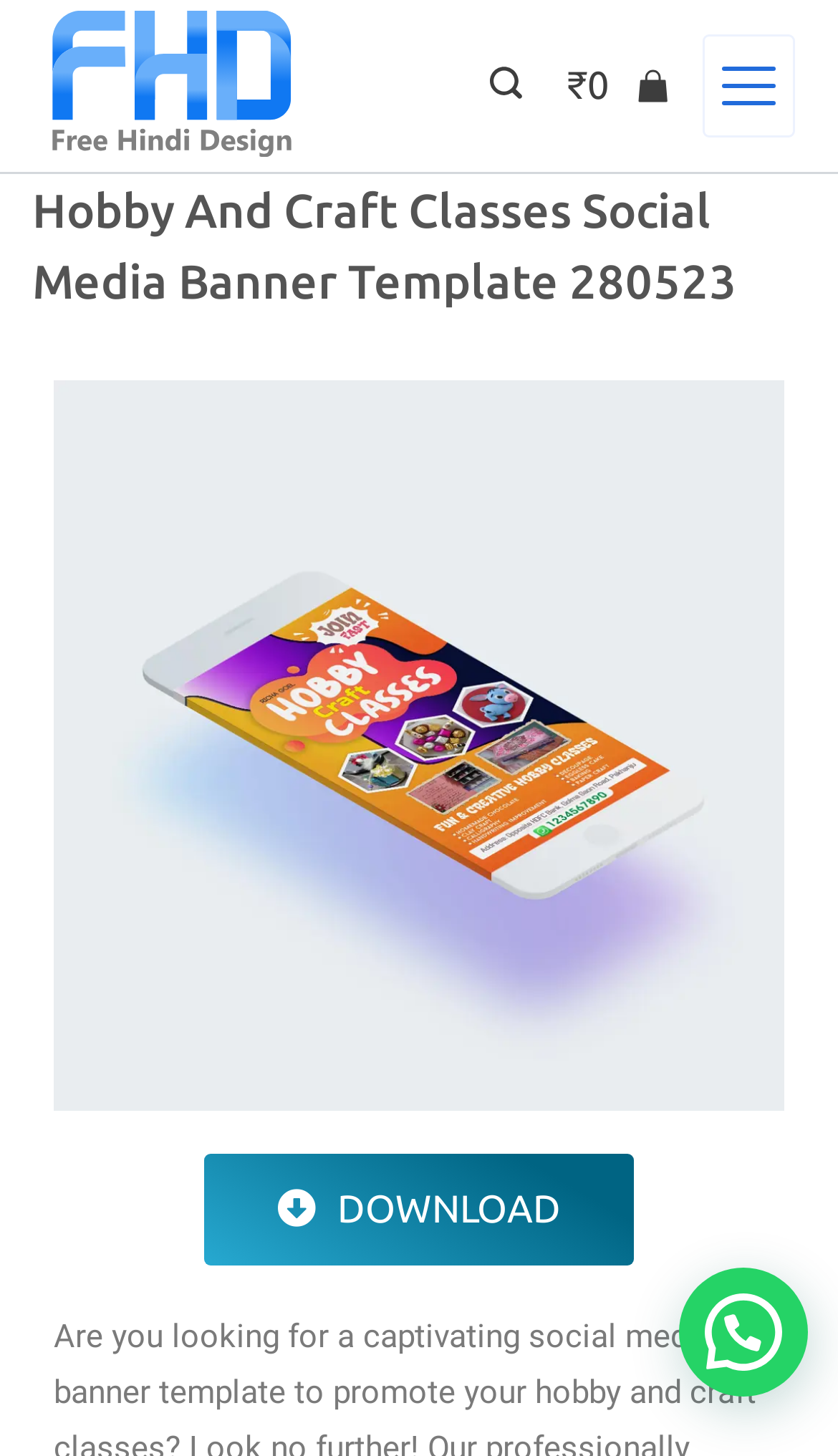Describe all the visual and textual components of the webpage comprehensively.

The webpage is about a social media banner template for promoting hobby and craft classes. At the top left, there is a link to "Free Hindi Design" accompanied by an image with the same name. To the right of this link, there is a search icon button. On the top right, there is a link to "Cart" with a ₹0 indicator, accompanied by a small image. Next to the "Cart" link, there is a "Menu" link that expands to reveal a header section.

In the expanded menu section, there is a heading that reads "Hobby And Craft Classes Social Media Banner Template 280523". Below this heading, there is a "DOWNLOAD" link.